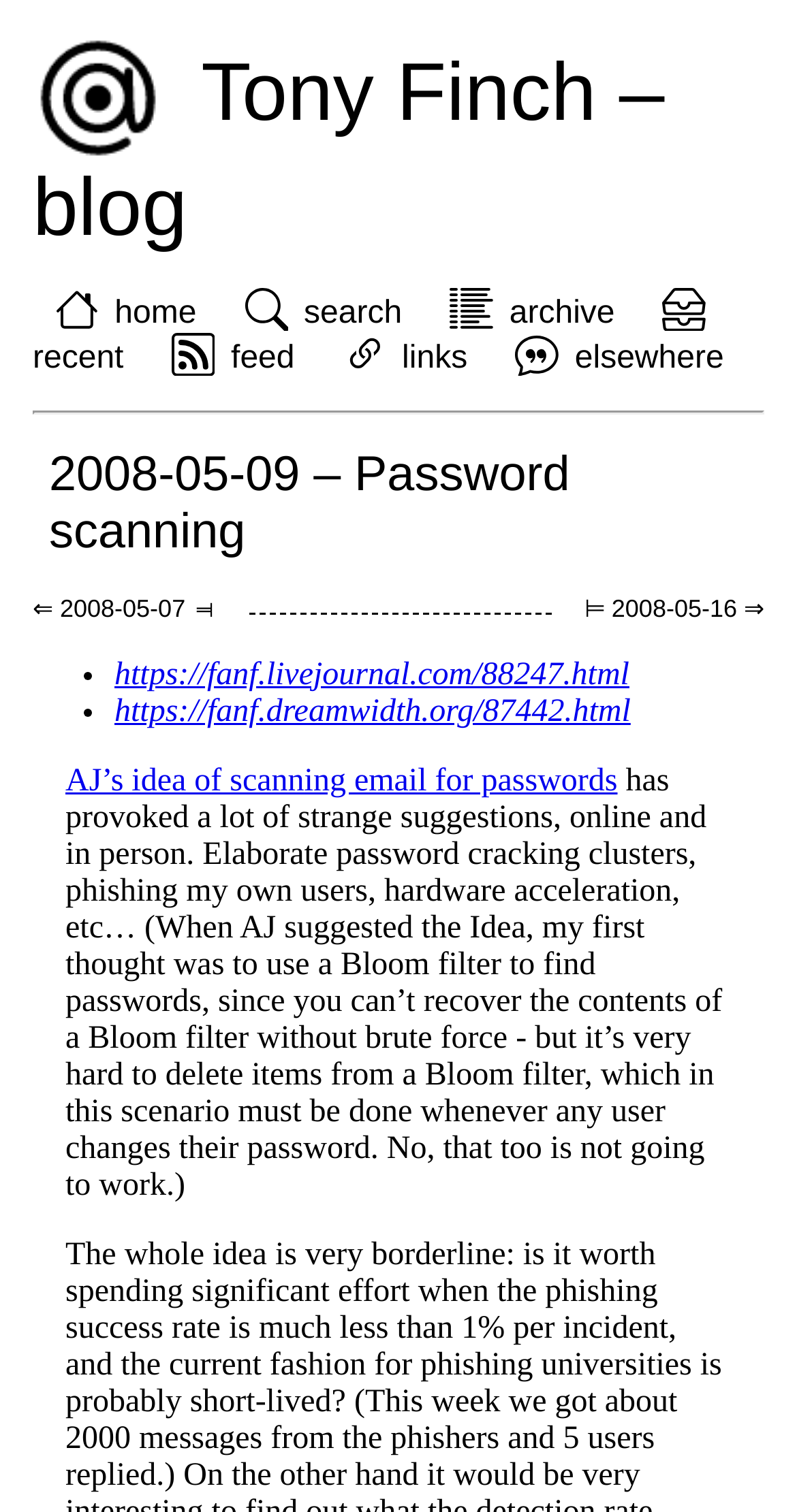How many links are there in the navigation menu?
From the image, respond with a single word or phrase.

7